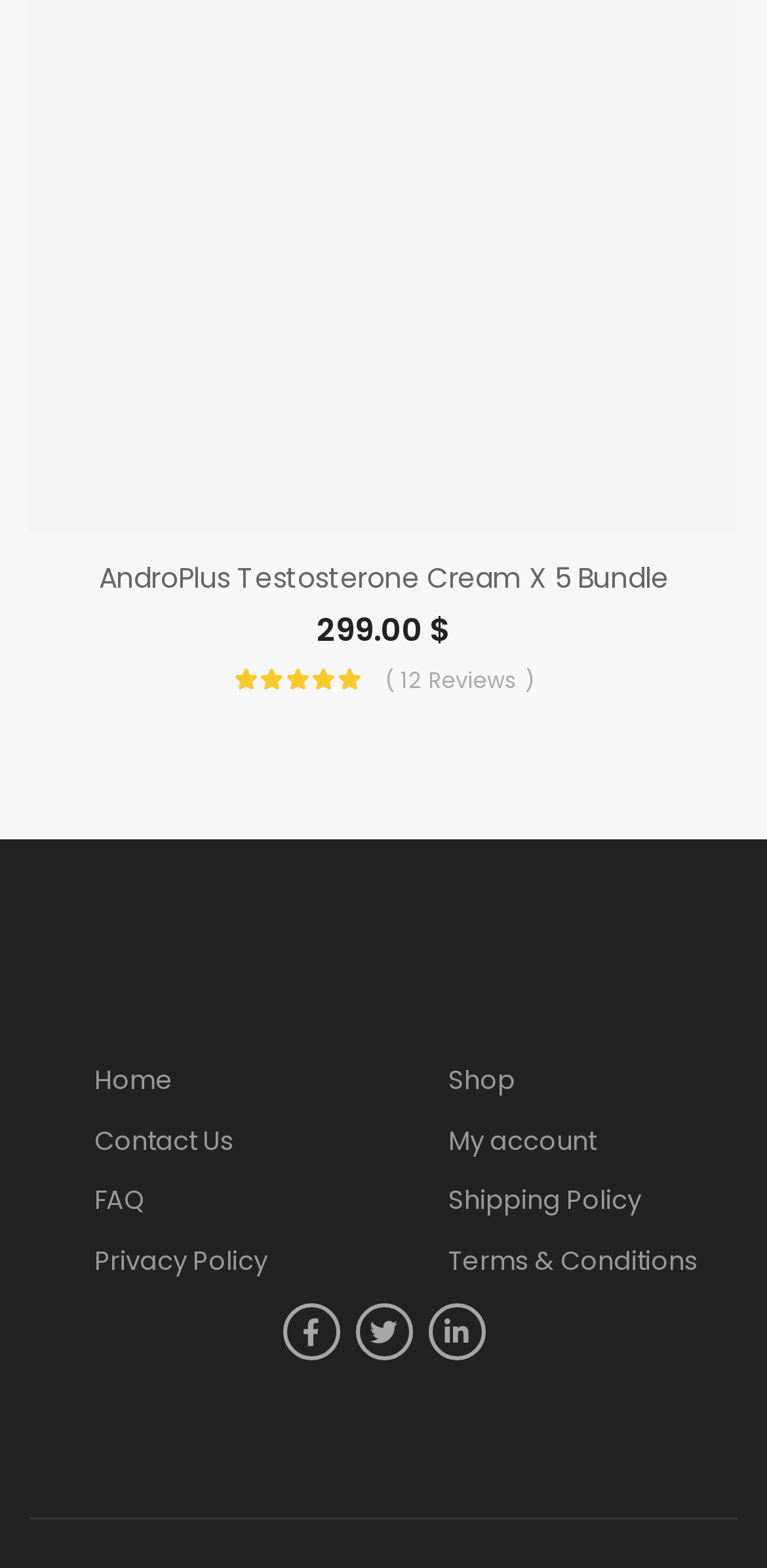Please identify the bounding box coordinates for the region that you need to click to follow this instruction: "contact us".

None